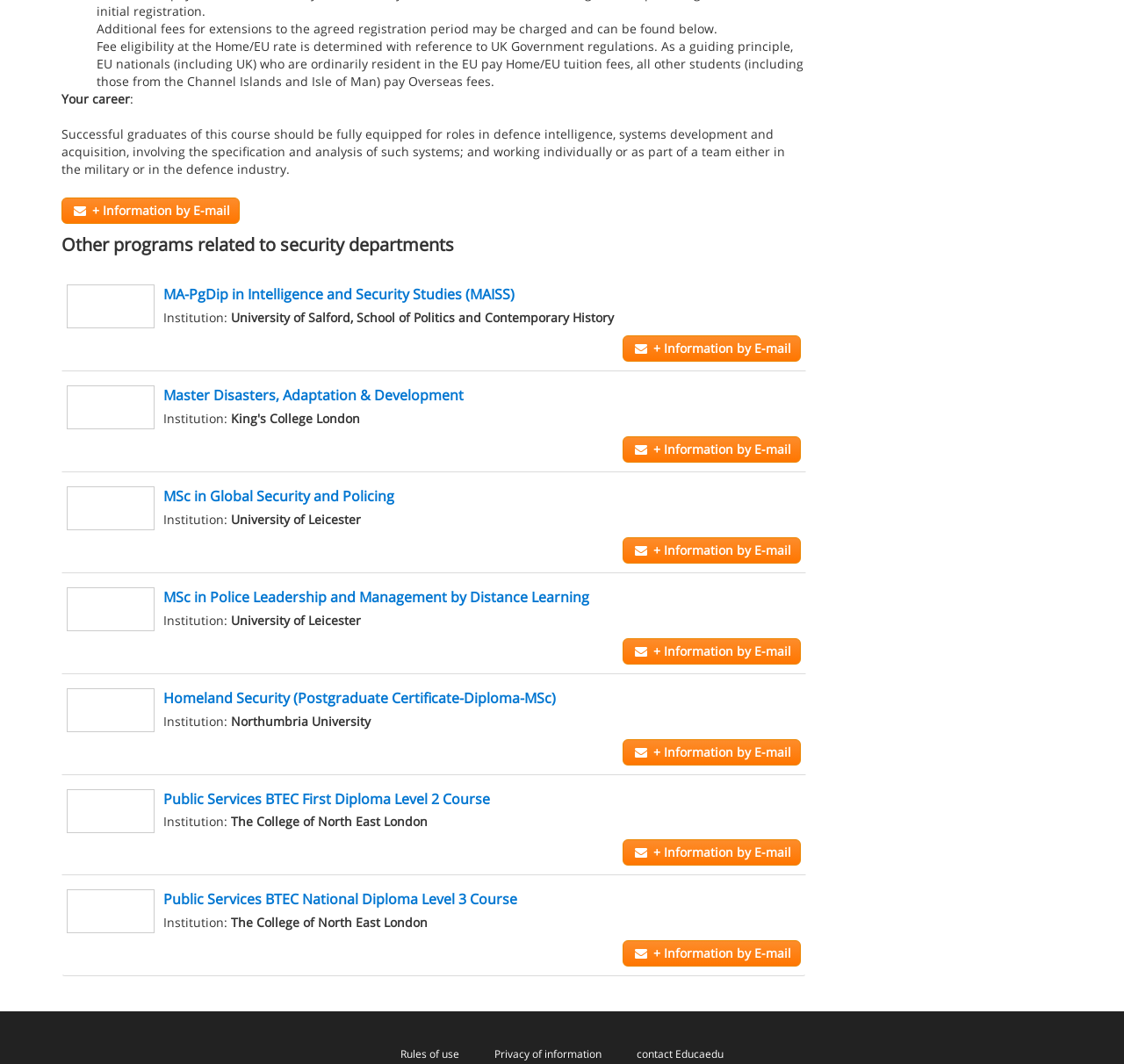With reference to the image, please provide a detailed answer to the following question: What is the email information icon?

The email information icon is represented by the symbol , which is consistently used throughout the webpage to indicate the availability of information by email for each program listed.